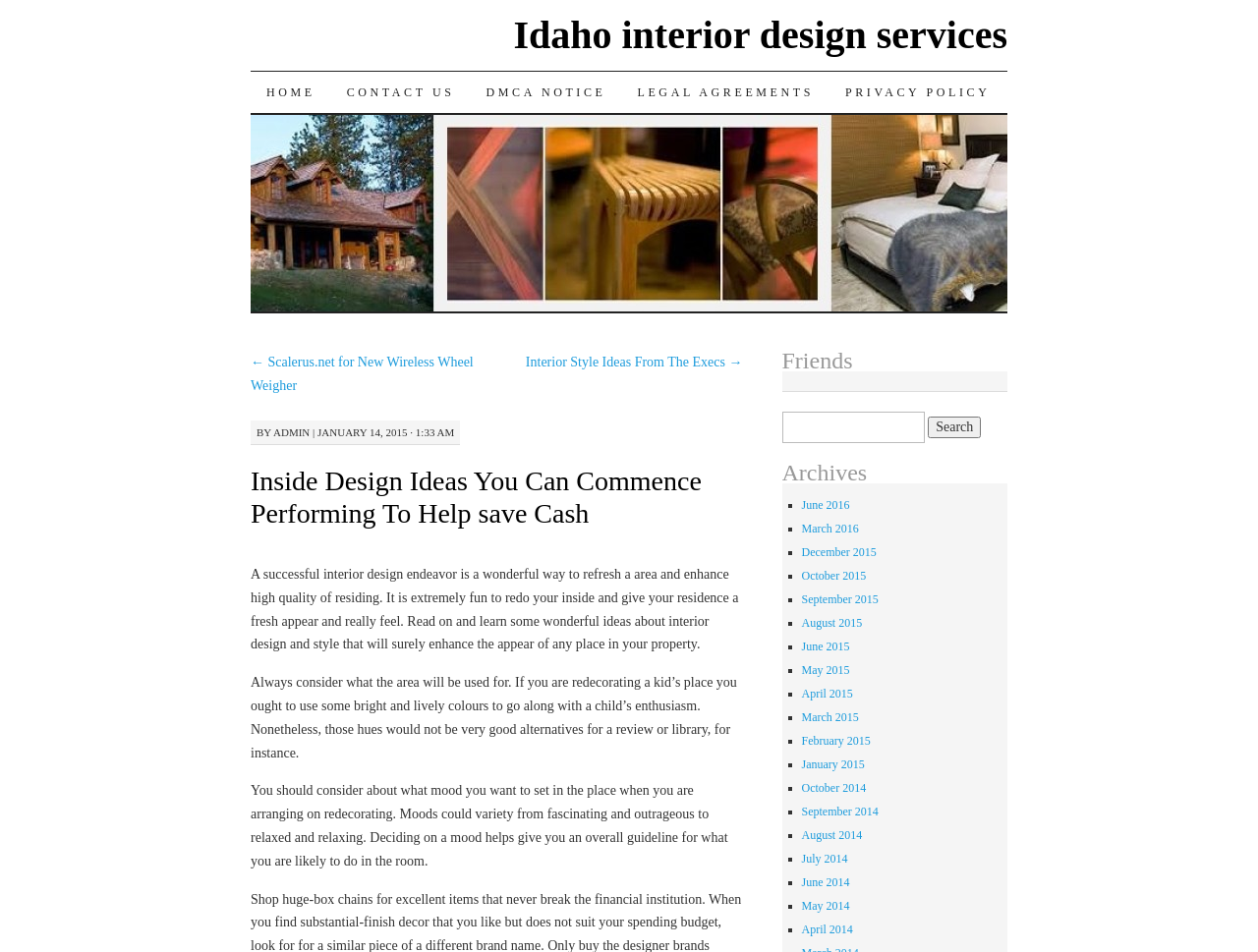Find the bounding box of the UI element described as: "admin". The bounding box coordinates should be given as four float values between 0 and 1, i.e., [left, top, right, bottom].

[0.217, 0.448, 0.246, 0.46]